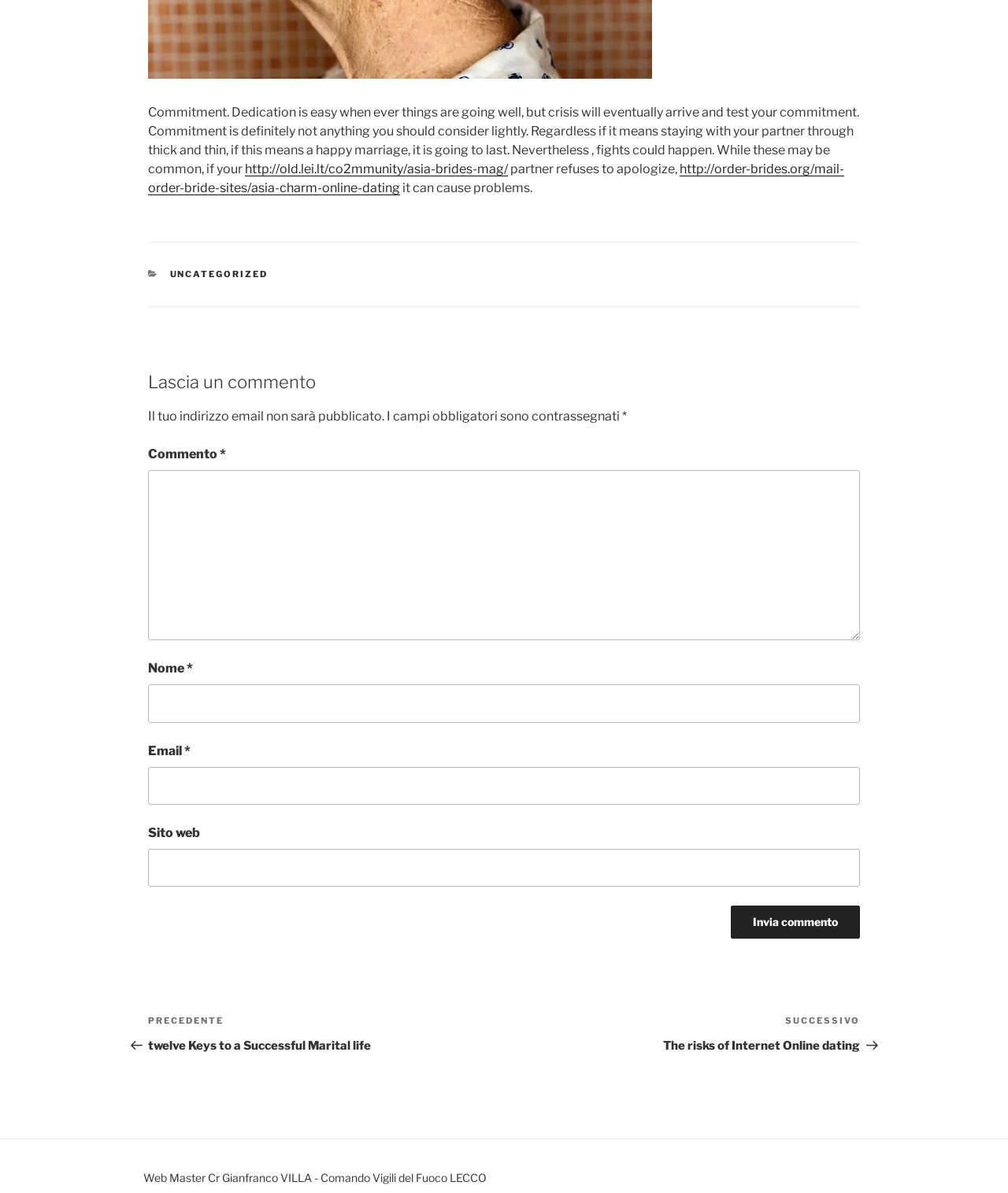Using the elements shown in the image, answer the question comprehensively: What is the purpose of the form at the bottom of the page?

The form at the bottom of the page has fields for 'Commento', 'Nome', 'Email', and 'Sito web', and a button labeled 'Invia commento', which suggests that the purpose of the form is to leave a comment on the article.